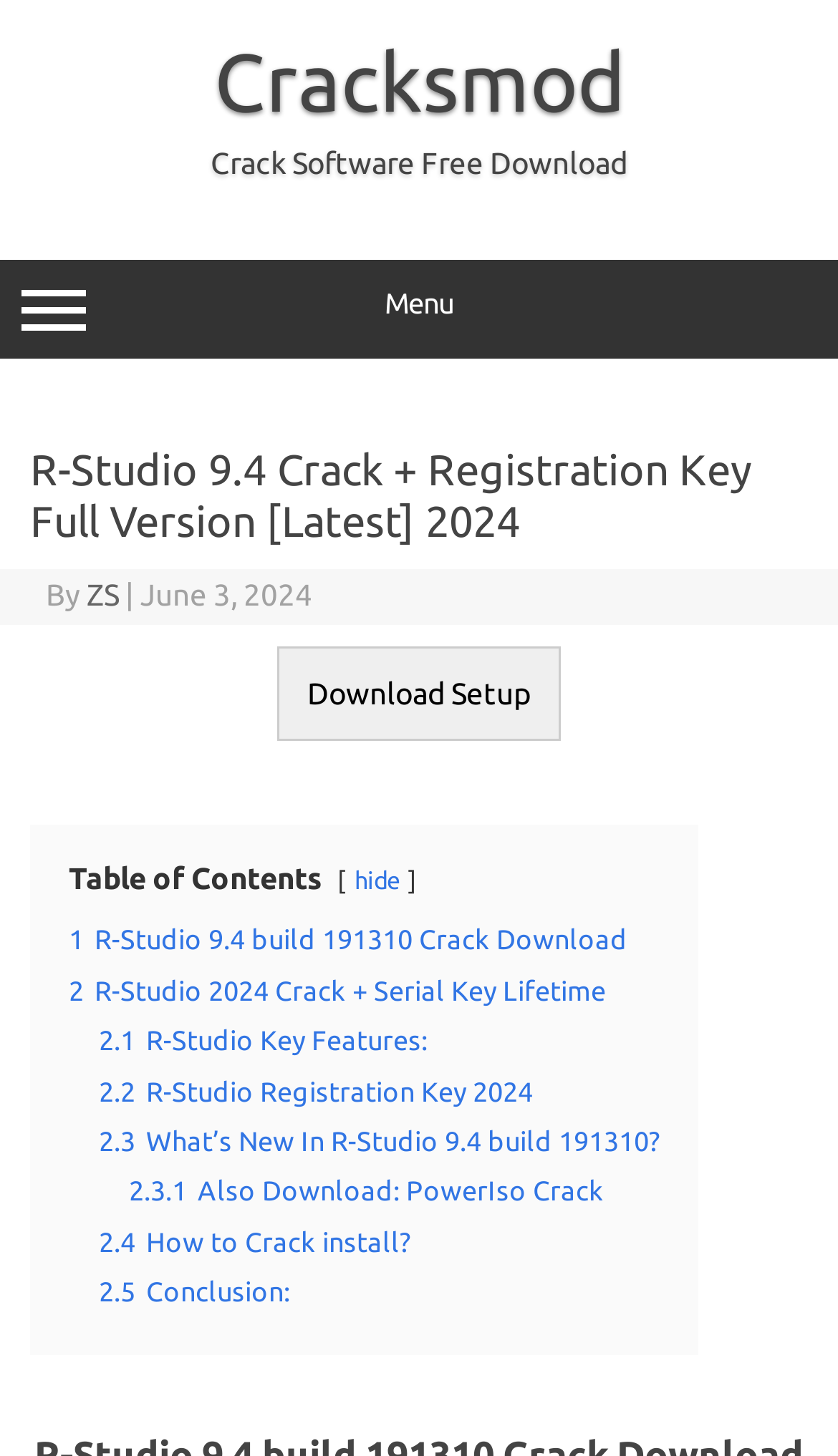What is the date mentioned on the webpage?
Please give a detailed and elaborate answer to the question.

The date mentioned on the webpage is June 3, 2024, which can be found in the text 'June 3, 2024' near the top of the webpage, indicating the date when the content was published or updated.